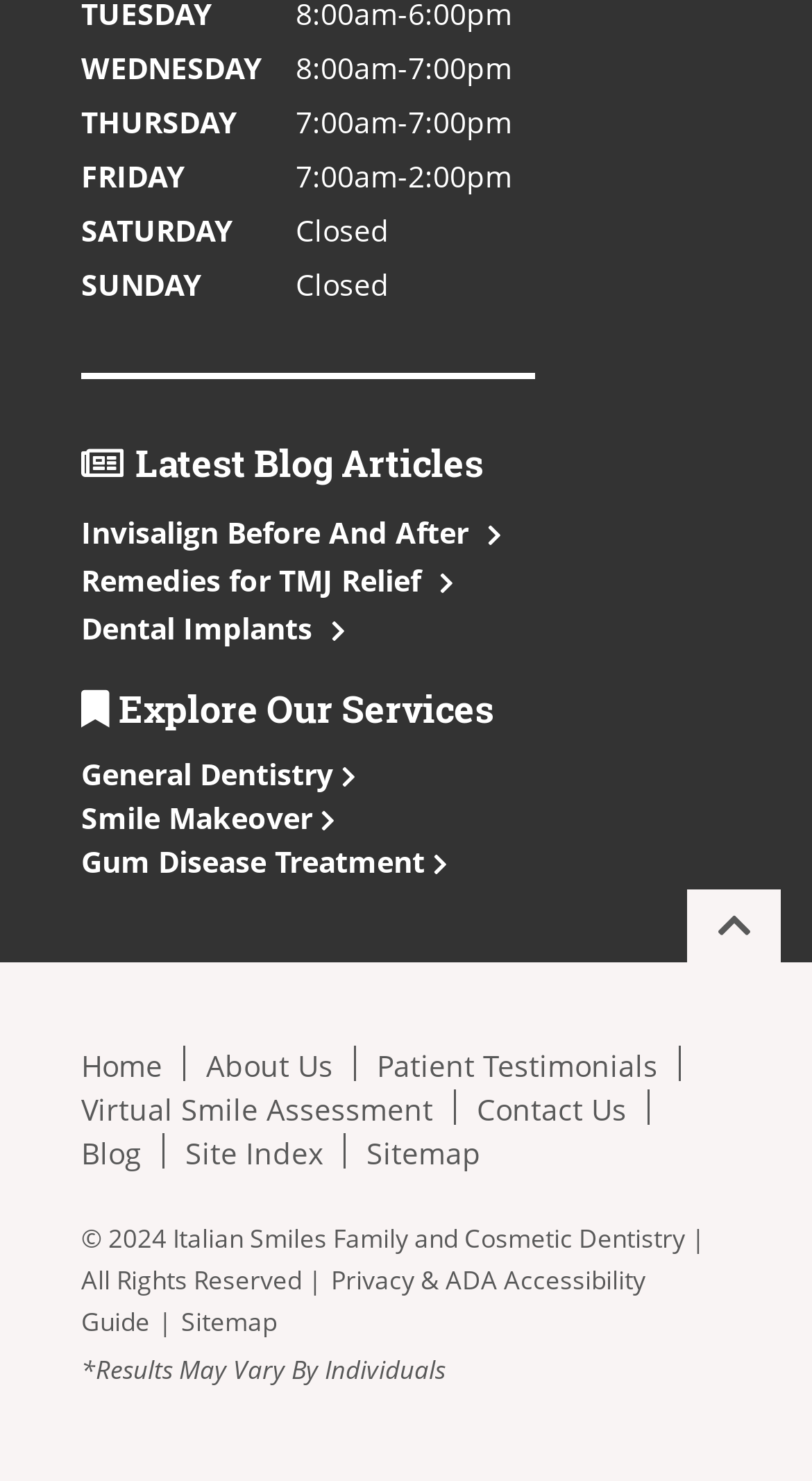Pinpoint the bounding box coordinates of the area that must be clicked to complete this instruction: "Contact us".

[0.587, 0.735, 0.772, 0.762]